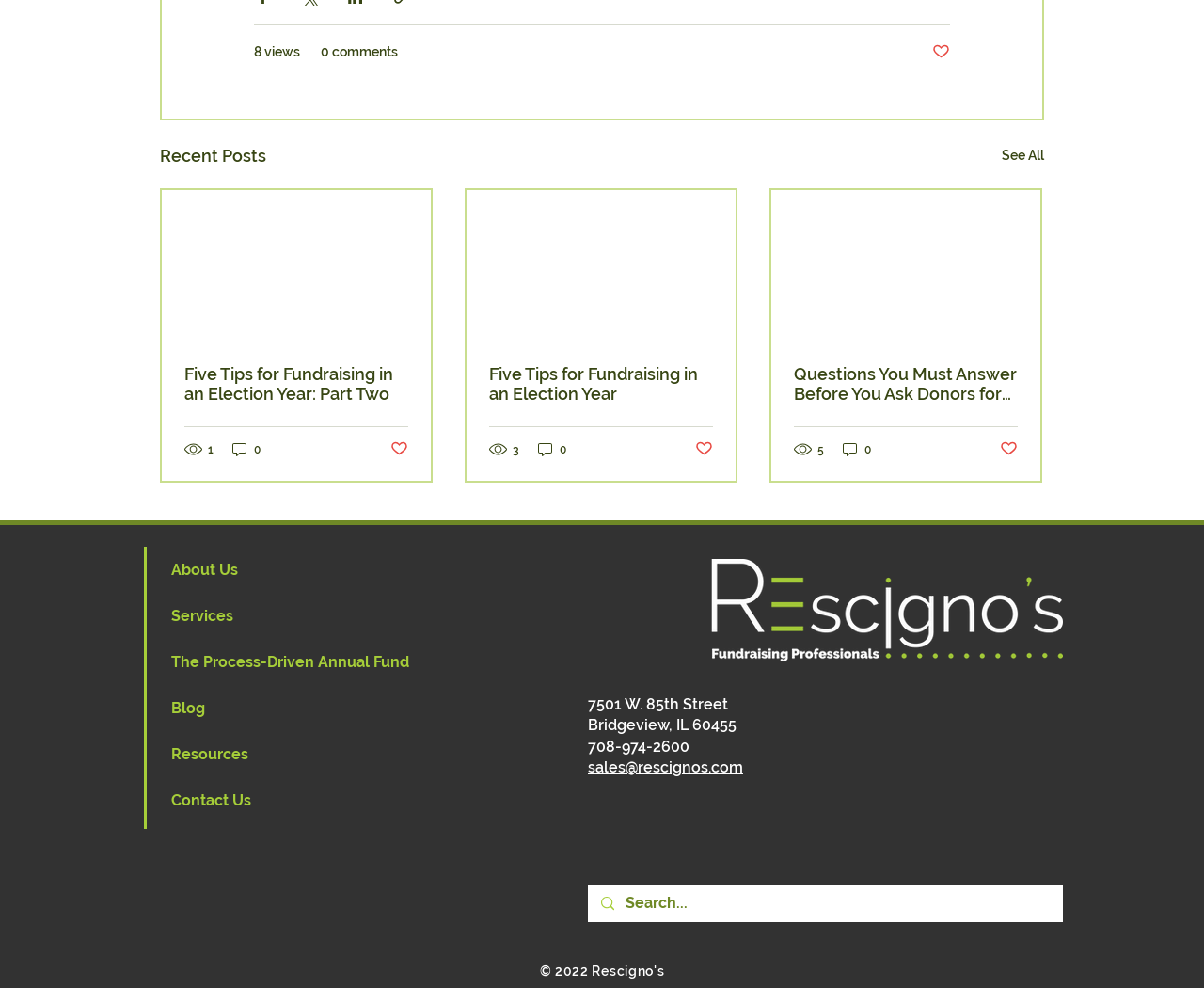Locate the bounding box of the UI element defined by this description: "parent_node: SEARCH name="s"". The coordinates should be given as four float numbers between 0 and 1, formatted as [left, top, right, bottom].

None